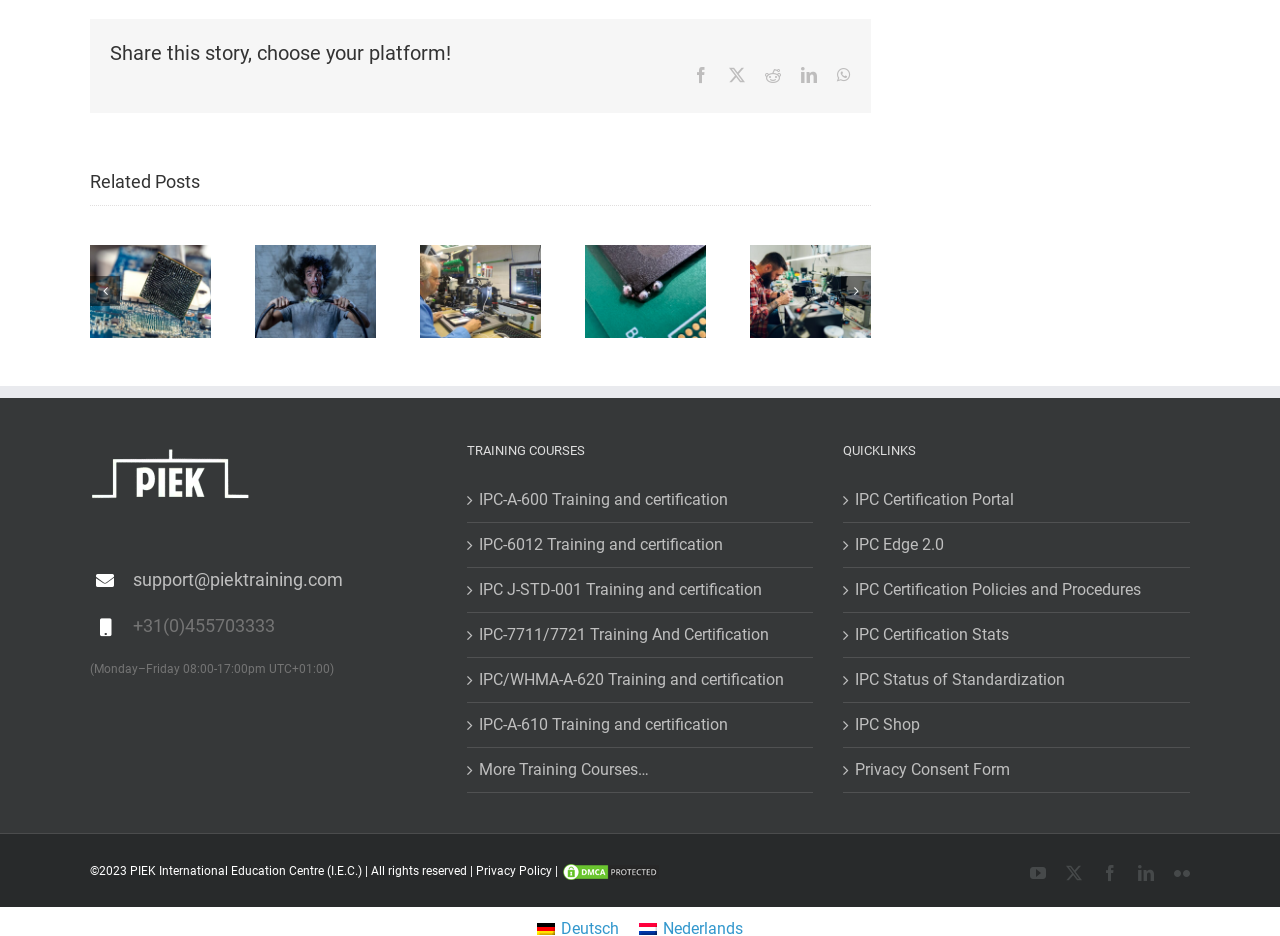Find the bounding box coordinates of the element I should click to carry out the following instruction: "Learn more about IPC-A-600 Training and certification".

[0.374, 0.521, 0.628, 0.547]